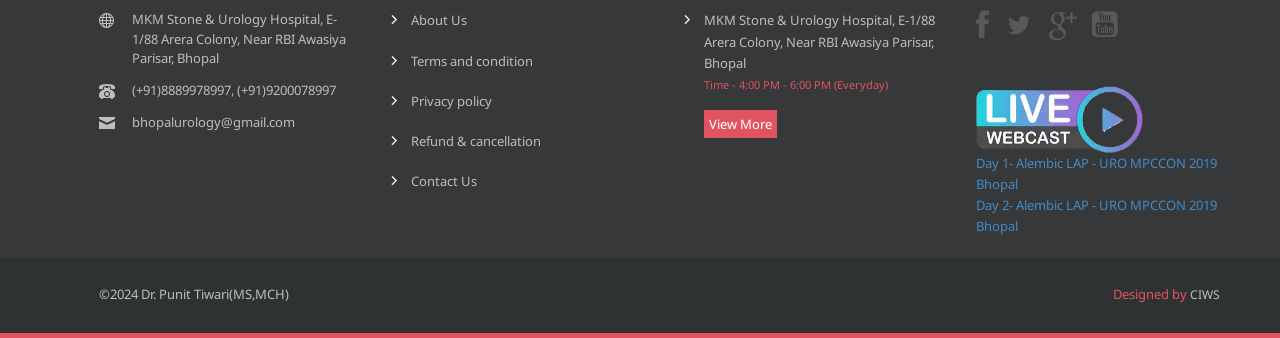Locate the bounding box coordinates of the area where you should click to accomplish the instruction: "Watch Day 1- Alembic LAP - URO MPCCON 2019 Bhopal".

[0.762, 0.455, 0.951, 0.571]